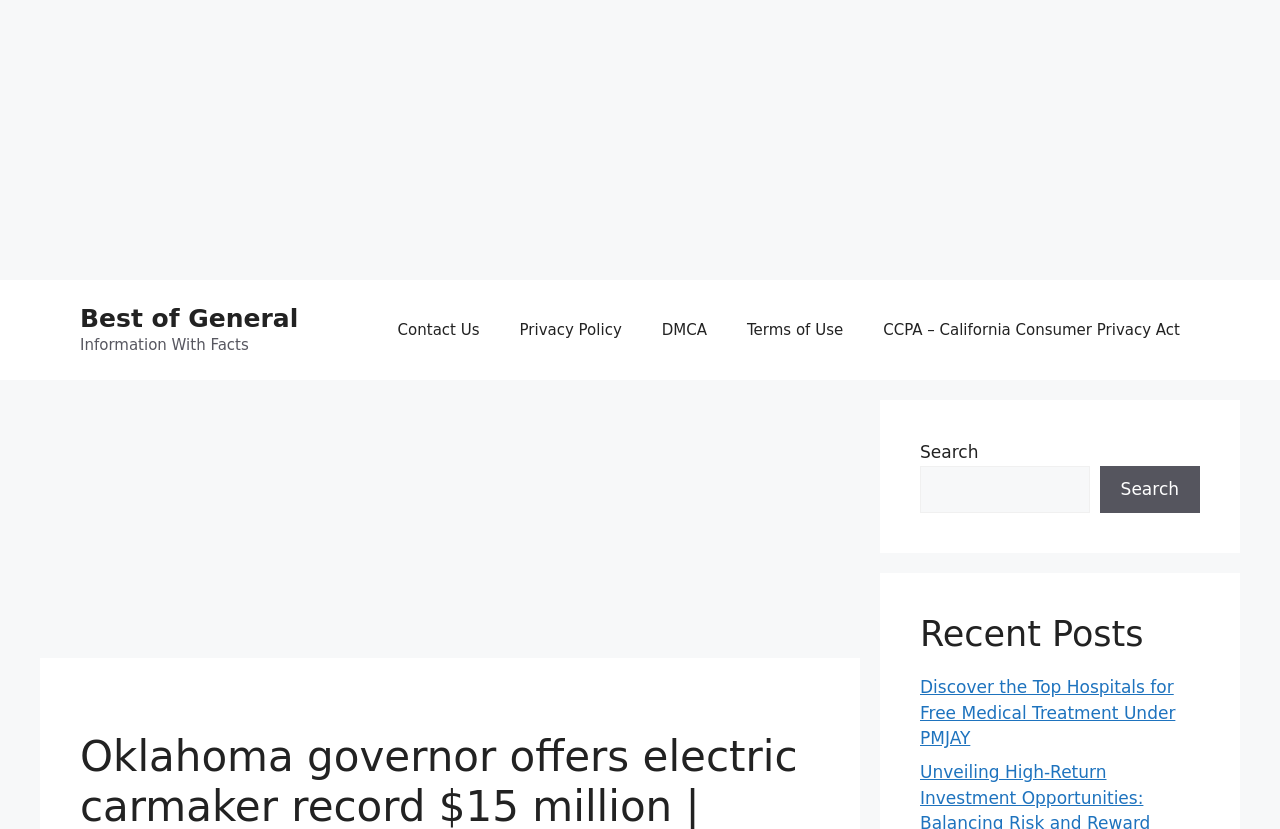Please locate the bounding box coordinates of the element's region that needs to be clicked to follow the instruction: "Read recent posts". The bounding box coordinates should be provided as four float numbers between 0 and 1, i.e., [left, top, right, bottom].

[0.719, 0.739, 0.938, 0.79]